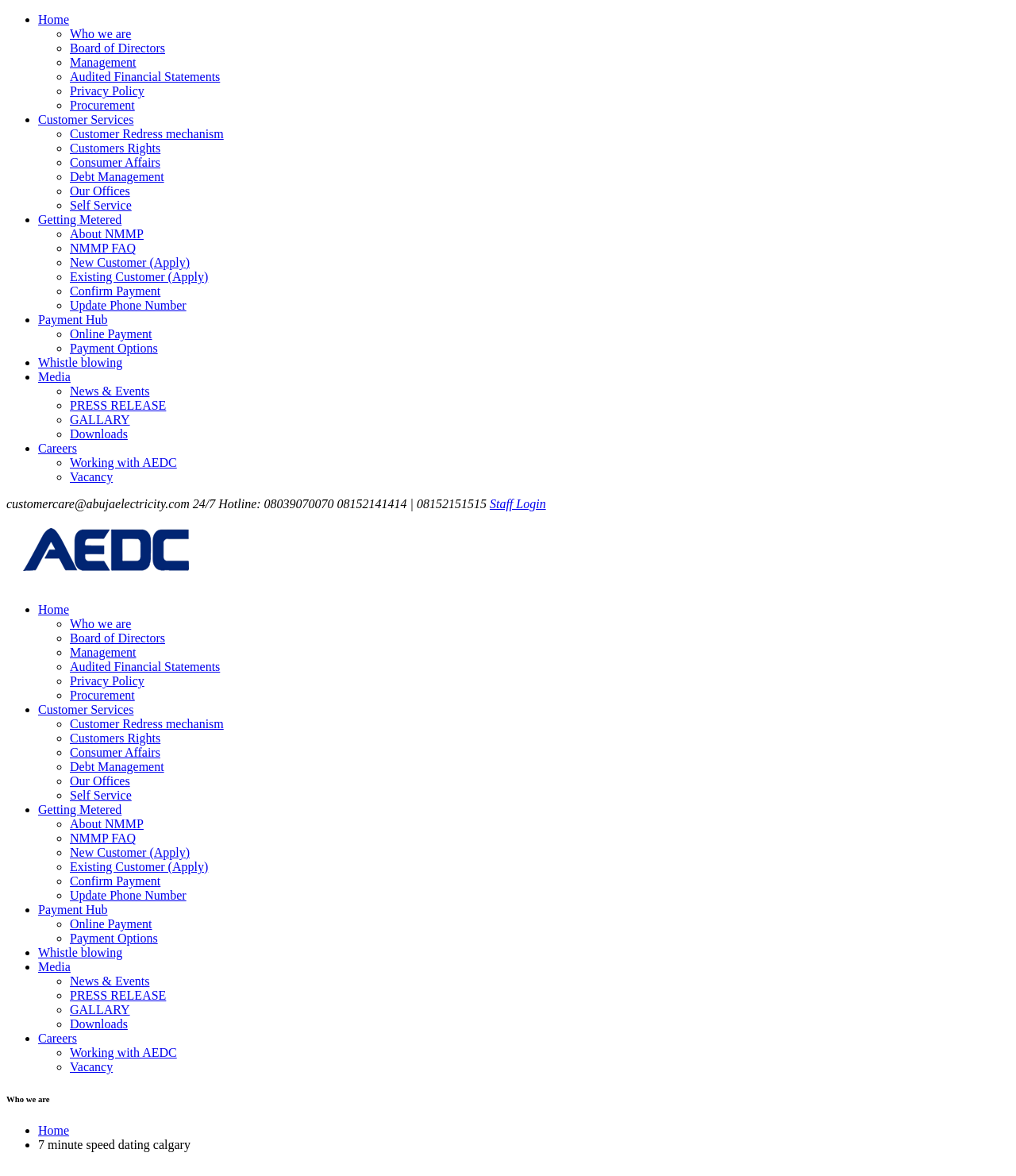Find the bounding box coordinates for the area you need to click to carry out the instruction: "Login as Staff". The coordinates should be four float numbers between 0 and 1, indicated as [left, top, right, bottom].

[0.482, 0.423, 0.537, 0.434]